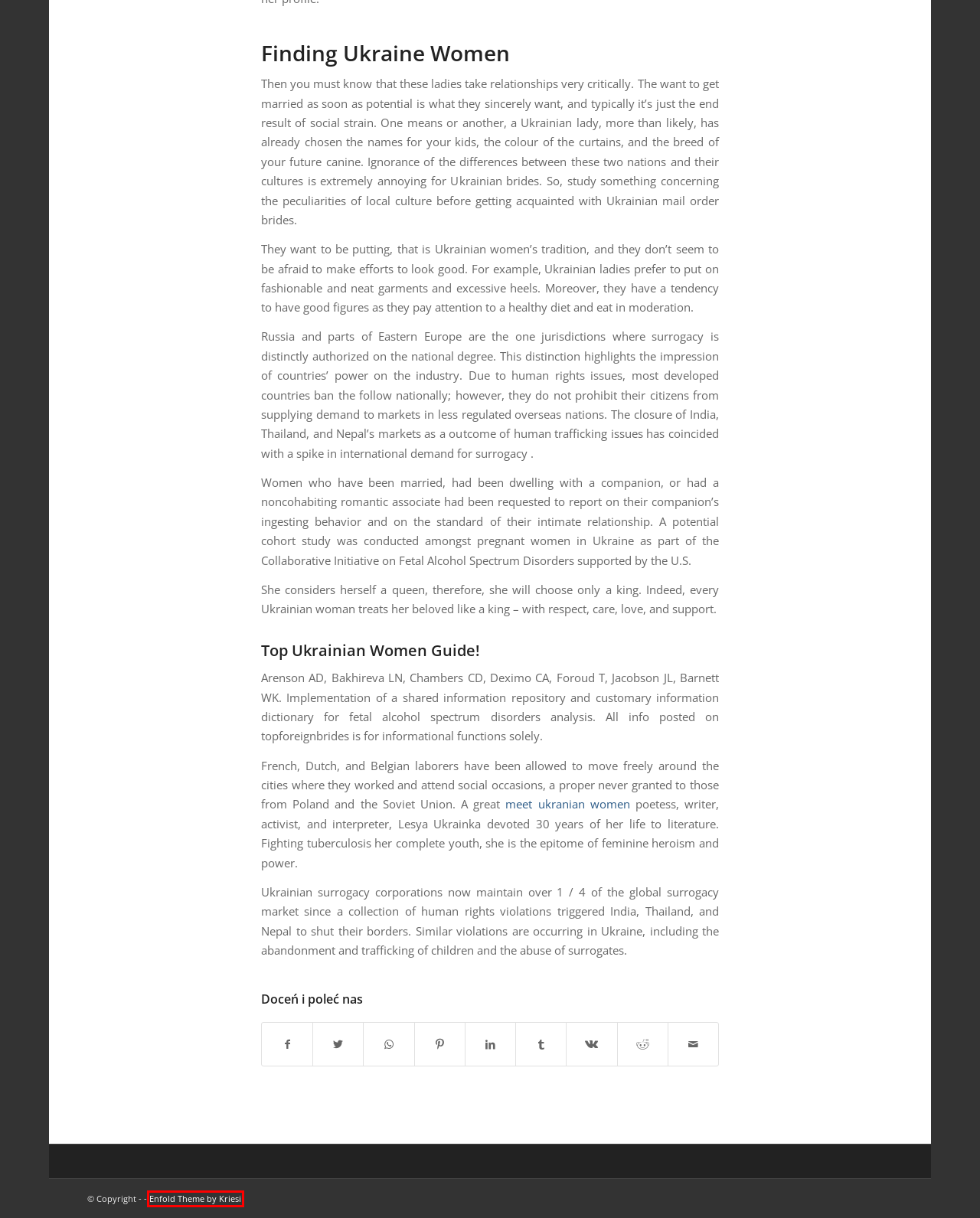Observe the screenshot of a webpage with a red bounding box around an element. Identify the webpage description that best fits the new page after the element inside the bounding box is clicked. The candidates are:
A. Galeria
B. VK | 登录
C. Namioty
D. Best CBD For Sleep Guide: How Much Should You Take?
E. admin
F. Uncategorized
G. Grill
H. Home - Kriesi.at - Premium WordPress Themes

H